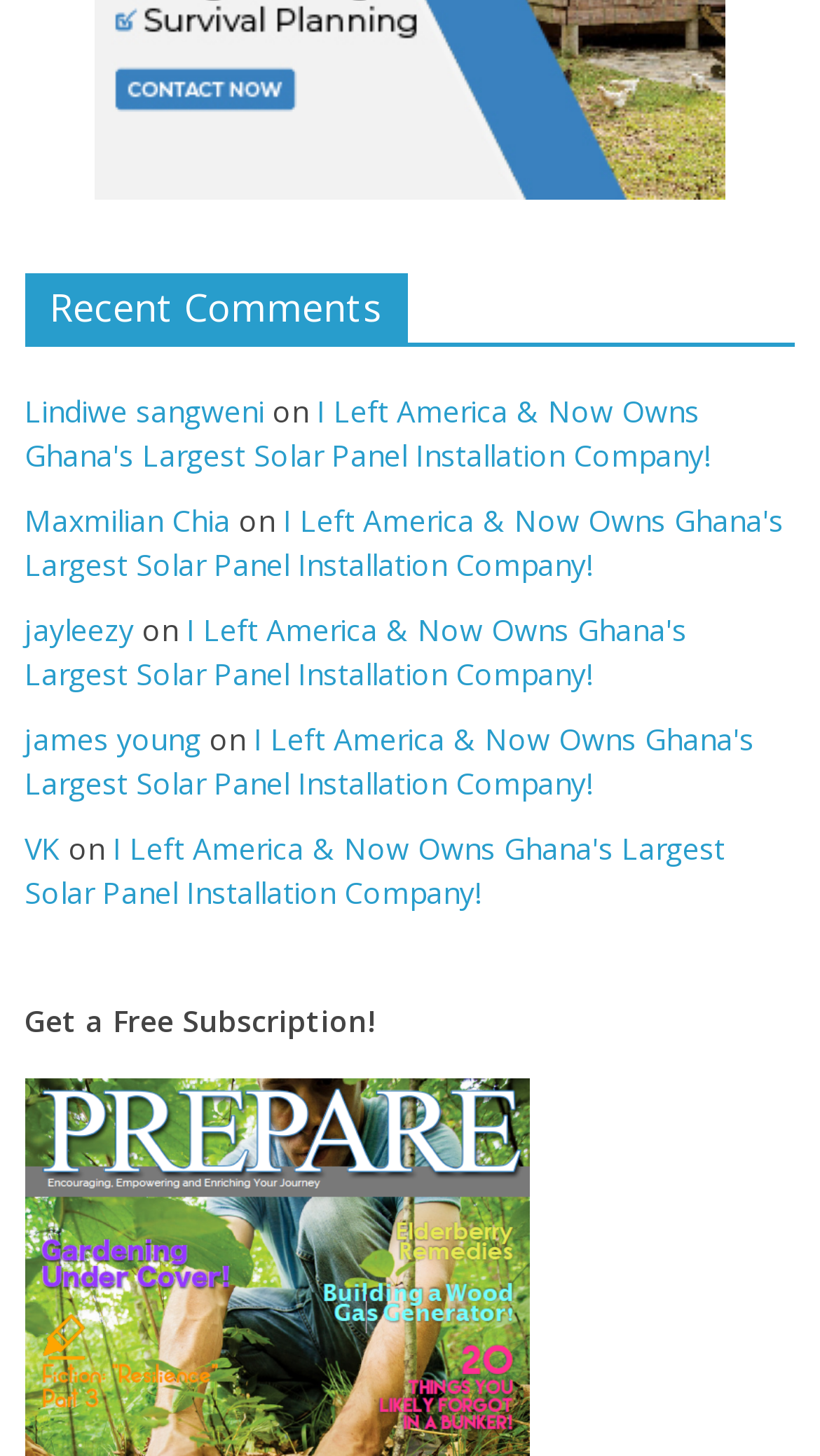What is the call-to-action below the comments?
Please ensure your answer is as detailed and informative as possible.

I looked at the static text element below the comments section and found the call-to-action 'Get a Free Subscription!'.